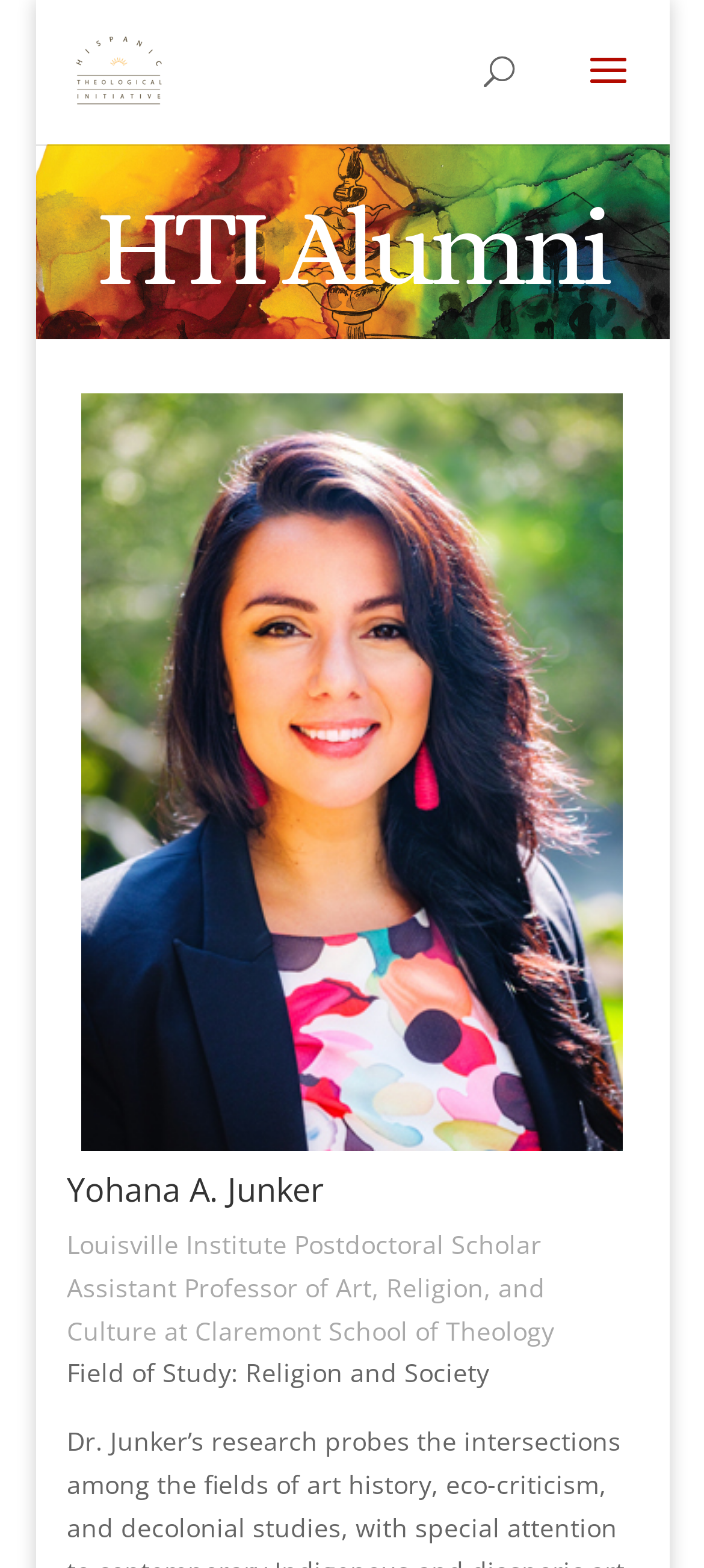What is the field of study of Yohana A. Junker?
Respond to the question with a single word or phrase according to the image.

Religion and Society